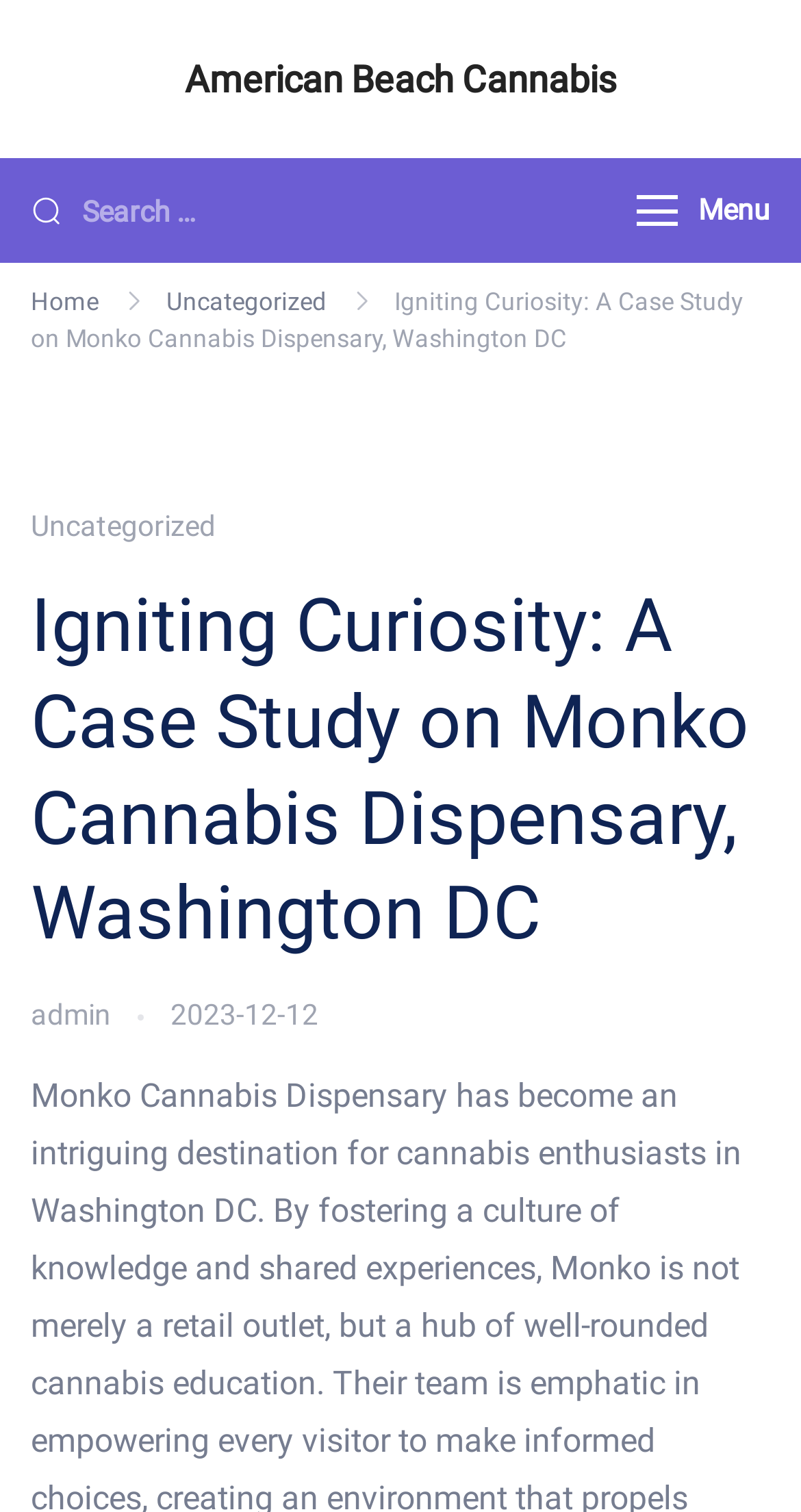Provide a single word or phrase answer to the question: 
What is the search button text?

Search